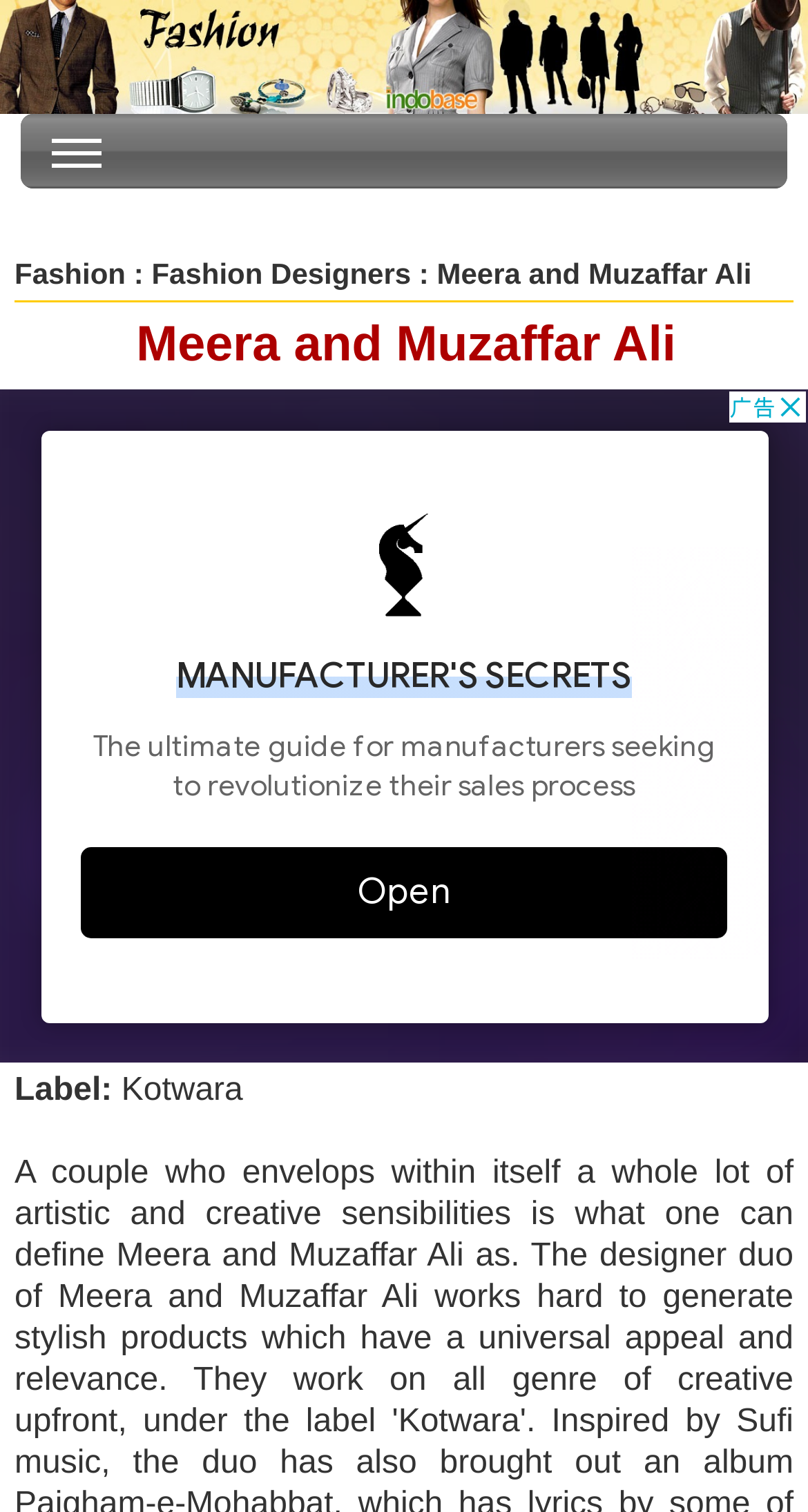What is the name of the fashion designers being described on the webpage?
Please provide a single word or phrase in response based on the screenshot.

Meera and Muzaffar Ali